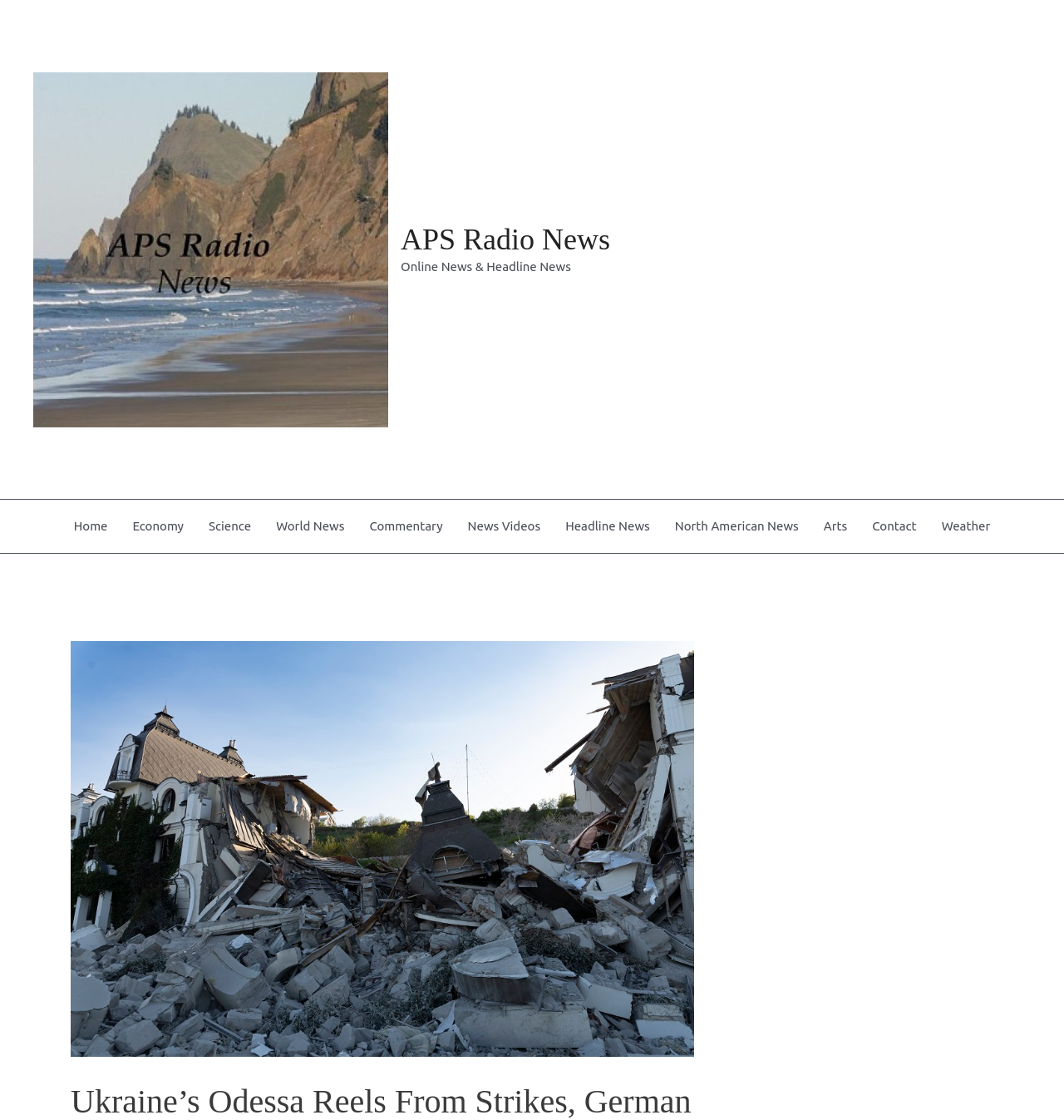Pinpoint the bounding box coordinates of the element to be clicked to execute the instruction: "Download lyrics as a JSON file".

None